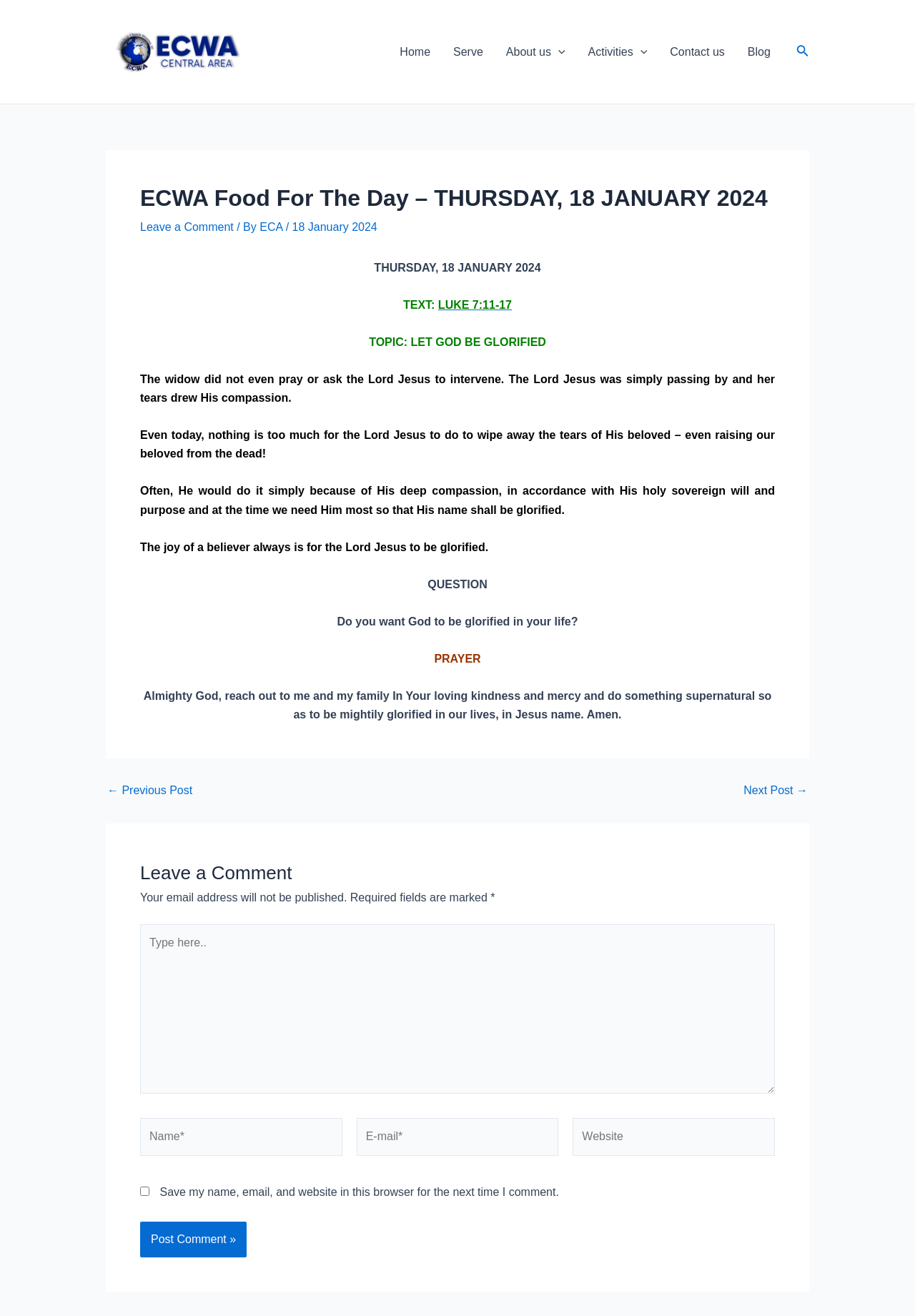Identify the text that serves as the heading for the webpage and generate it.

ECWA Food For The Day – THURSDAY, 18 JANUARY 2024